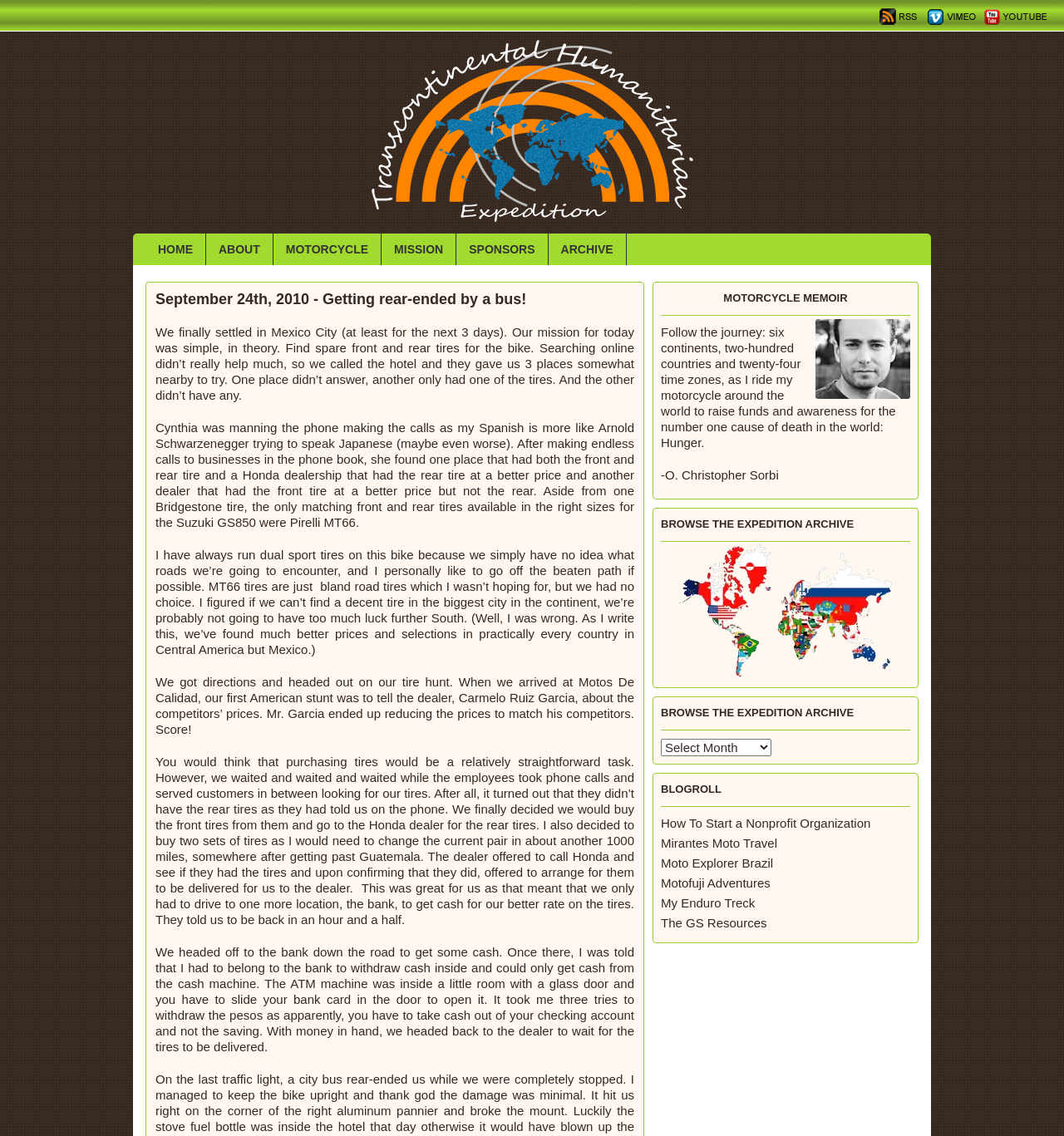Please identify the bounding box coordinates of the element's region that should be clicked to execute the following instruction: "Browse the 'EXPEDITION ARCHIVE'". The bounding box coordinates must be four float numbers between 0 and 1, i.e., [left, top, right, bottom].

[0.621, 0.454, 0.855, 0.477]